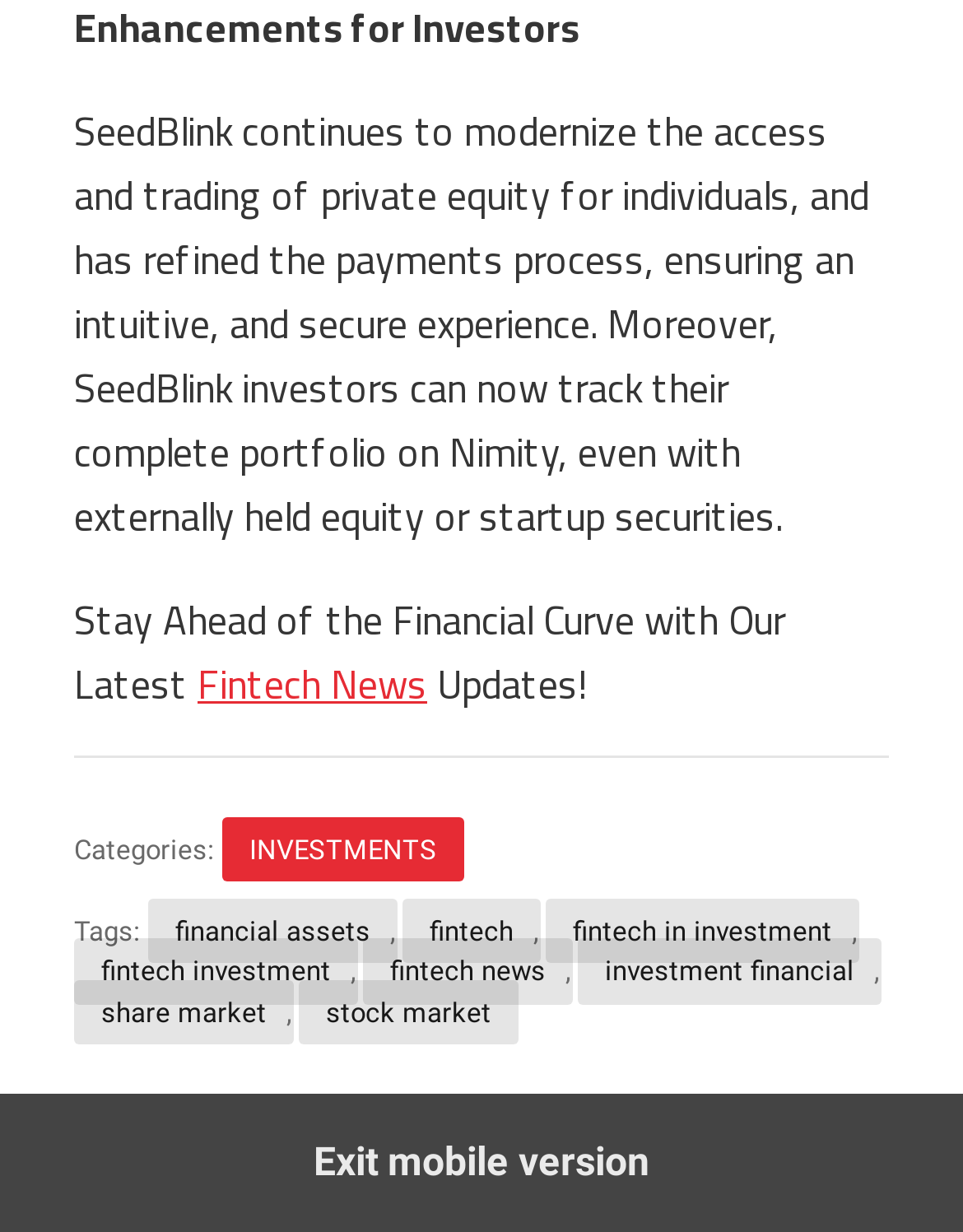What is SeedBlink modernizing?
Provide a detailed and well-explained answer to the question.

According to the StaticText element with bounding box coordinates [0.077, 0.075, 0.903, 0.448], SeedBlink is modernizing the access and trading of private equity for individuals.